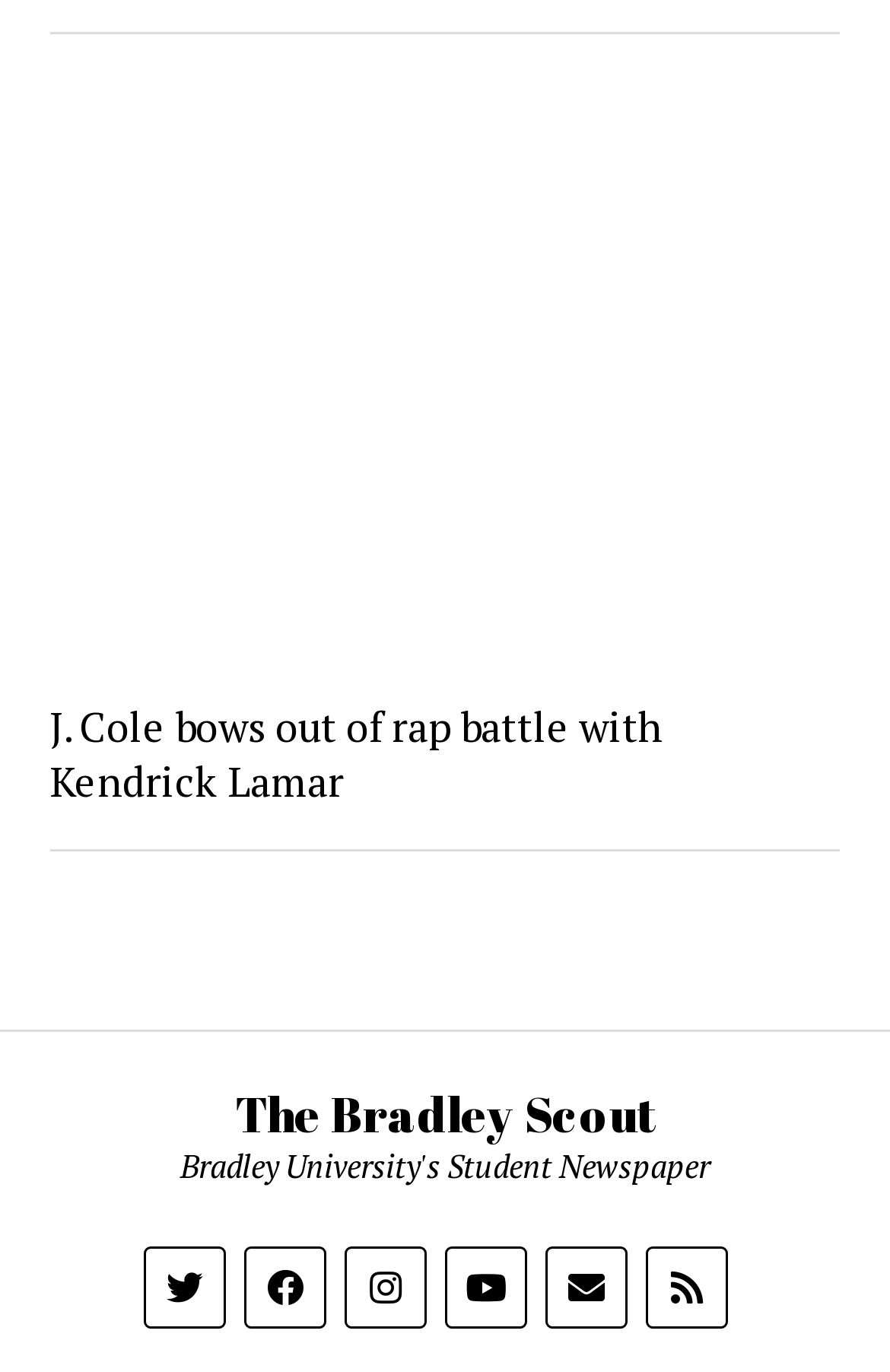Based on the image, please elaborate on the answer to the following question:
How many social media links are present?

The webpage has links to various social media platforms, including Twitter, Facebook, Instagram, YouTube, and an email link, which can be counted as 5 social media links.